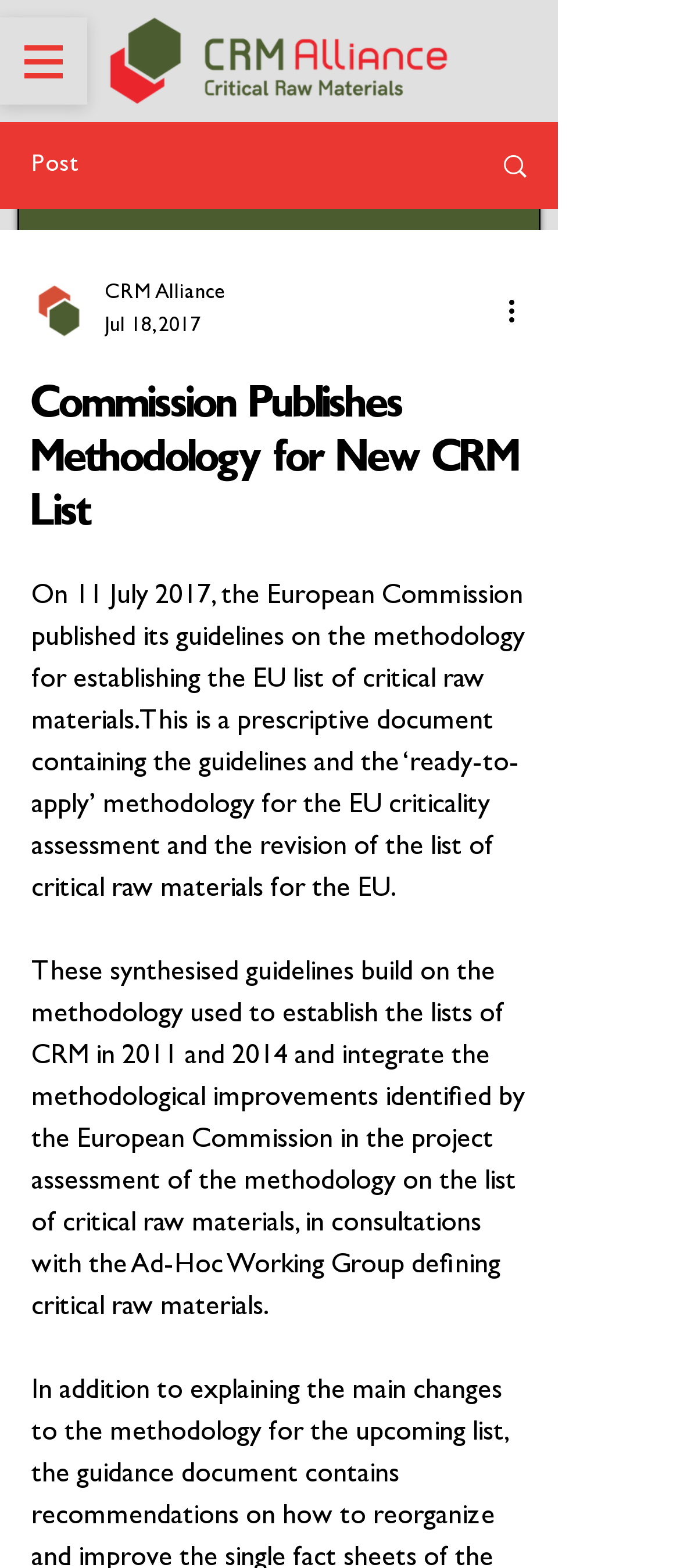What is the date of the European Commission's publication?
Based on the screenshot, provide your answer in one word or phrase.

11 July 2017